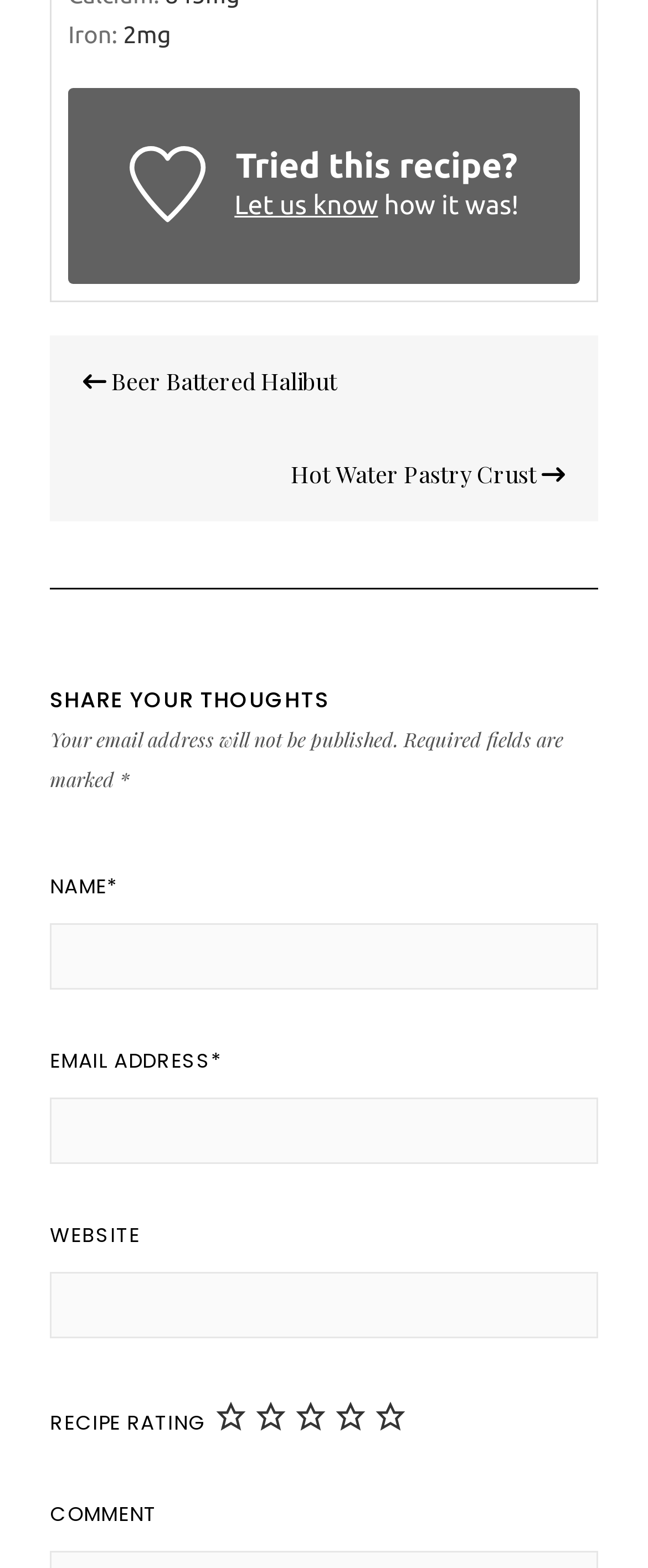Calculate the bounding box coordinates of the UI element given the description: "Let us know".

[0.362, 0.122, 0.583, 0.141]